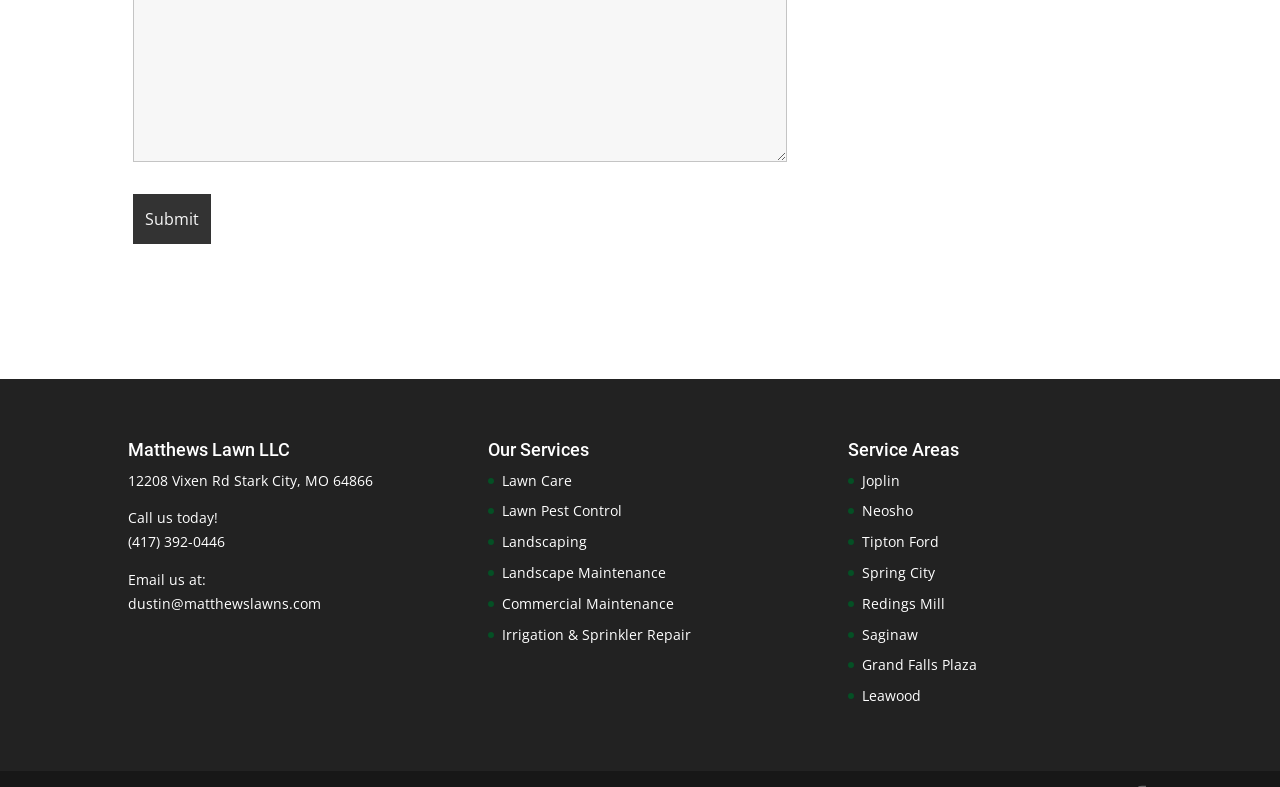Identify the bounding box for the given UI element using the description provided. Coordinates should be in the format (top-left x, top-left y, bottom-right x, bottom-right y) and must be between 0 and 1. Here is the description: Irrigation & Sprinkler Repair

[0.392, 0.794, 0.54, 0.818]